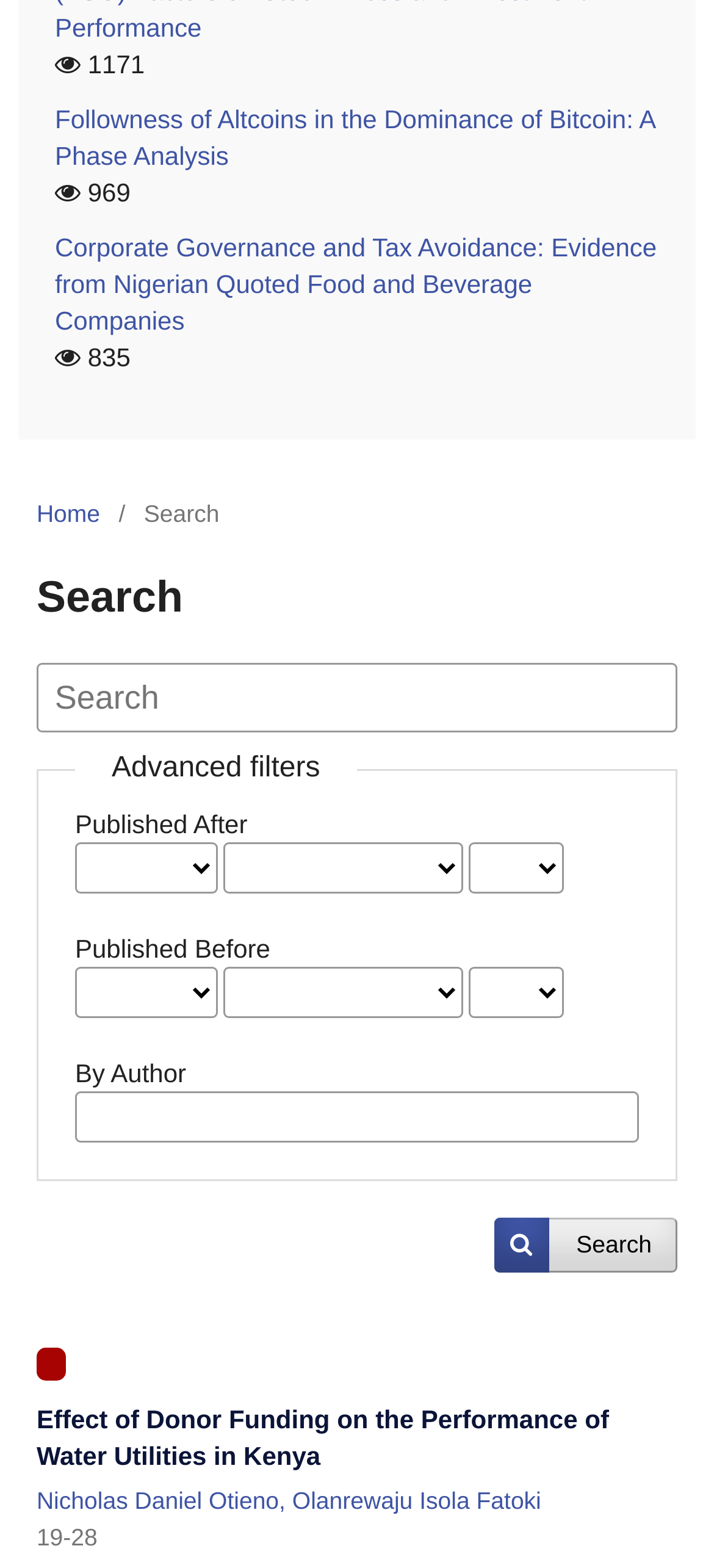Please locate the bounding box coordinates of the element that needs to be clicked to achieve the following instruction: "Click on the 'Home' link". The coordinates should be four float numbers between 0 and 1, i.e., [left, top, right, bottom].

[0.051, 0.317, 0.14, 0.34]